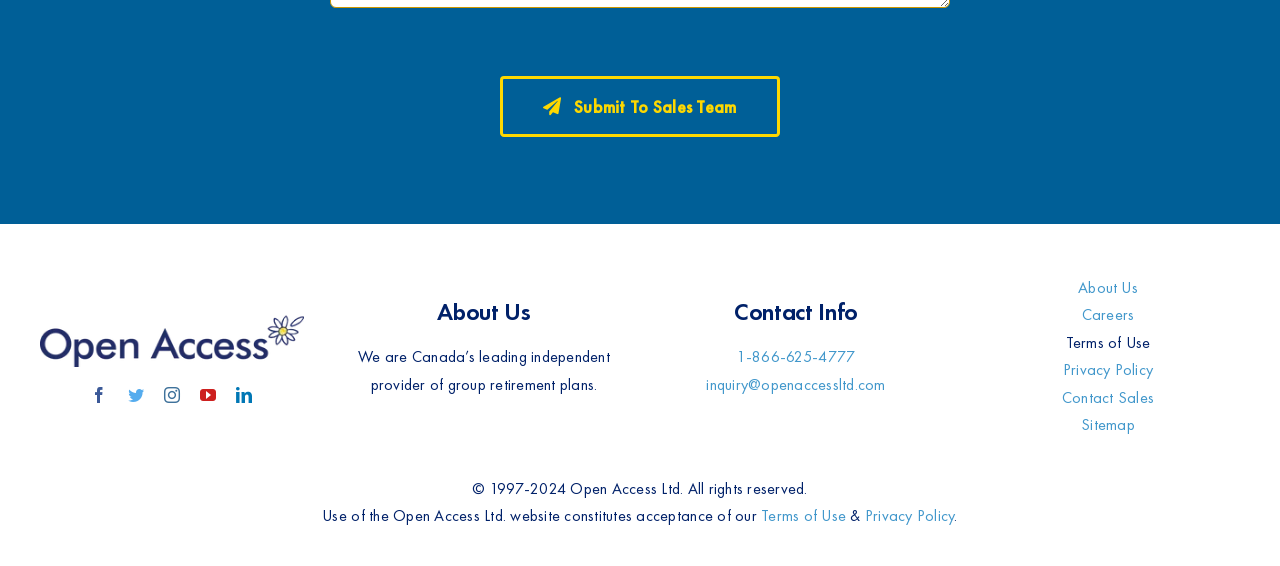Could you provide the bounding box coordinates for the portion of the screen to click to complete this instruction: "Click the Submit To Sales Team button"?

[0.391, 0.134, 0.609, 0.242]